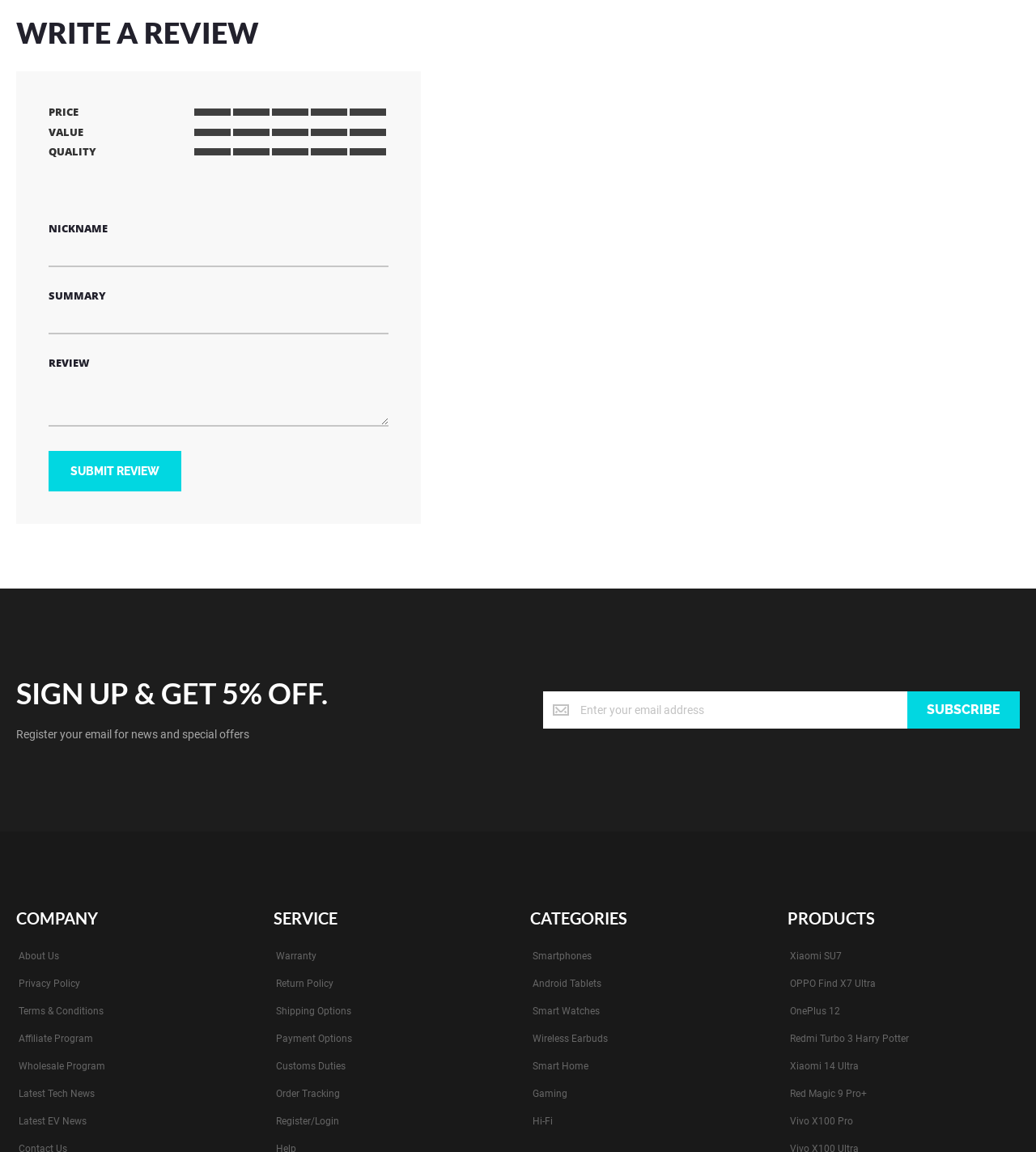Find the bounding box coordinates of the clickable area that will achieve the following instruction: "Subscribe to newsletter".

[0.876, 0.6, 0.984, 0.632]